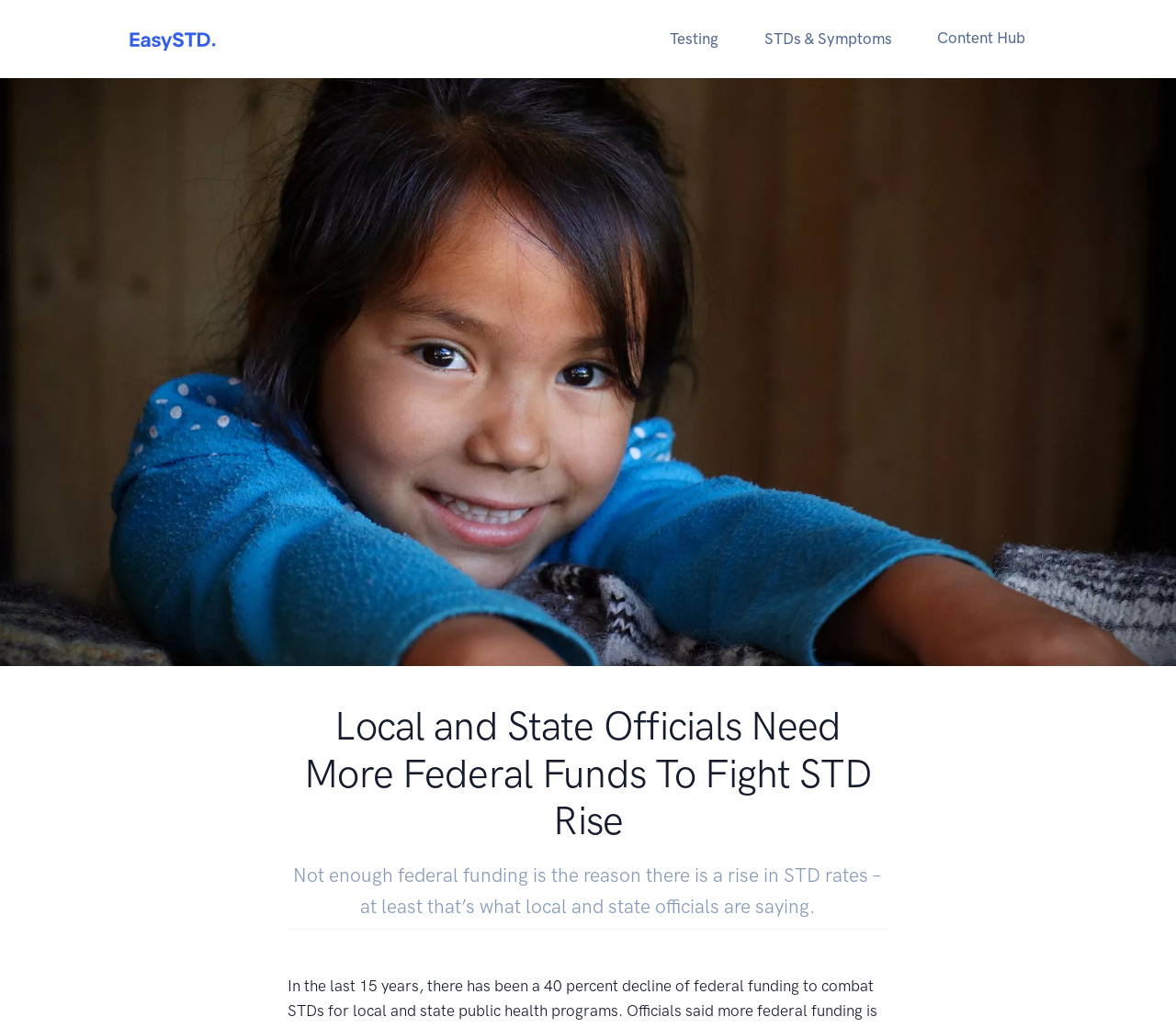Provide the bounding box coordinates of the UI element that matches the description: "Testing".

[0.55, 0.018, 0.63, 0.058]